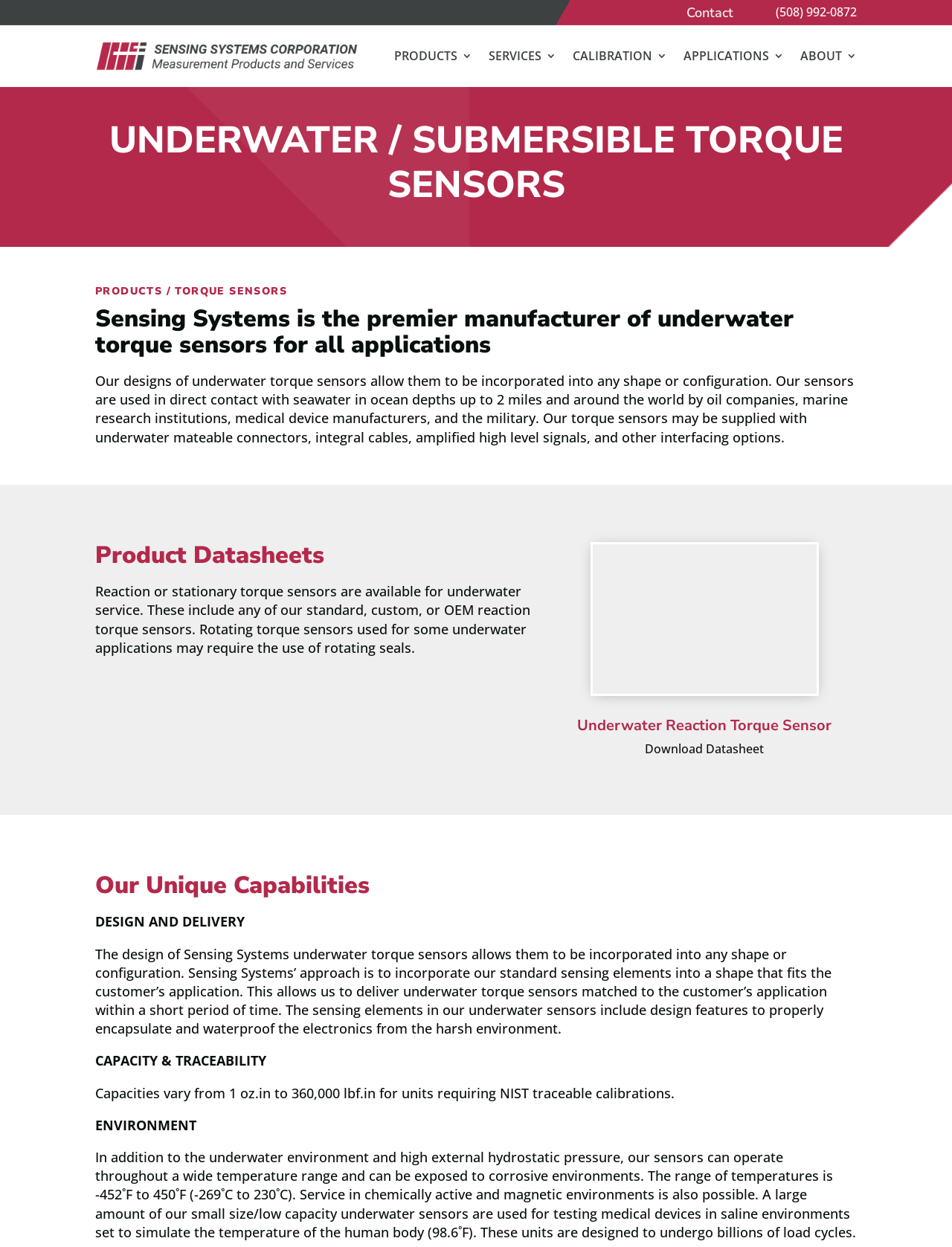What is the operating temperature range of underwater torque sensors?
Utilize the image to construct a detailed and well-explained answer.

I found the operating temperature range by reading the text under the 'ENVIRONMENT' heading, which states that the range of temperatures is -452˚F to 450˚F (-269˚C to 230˚C).